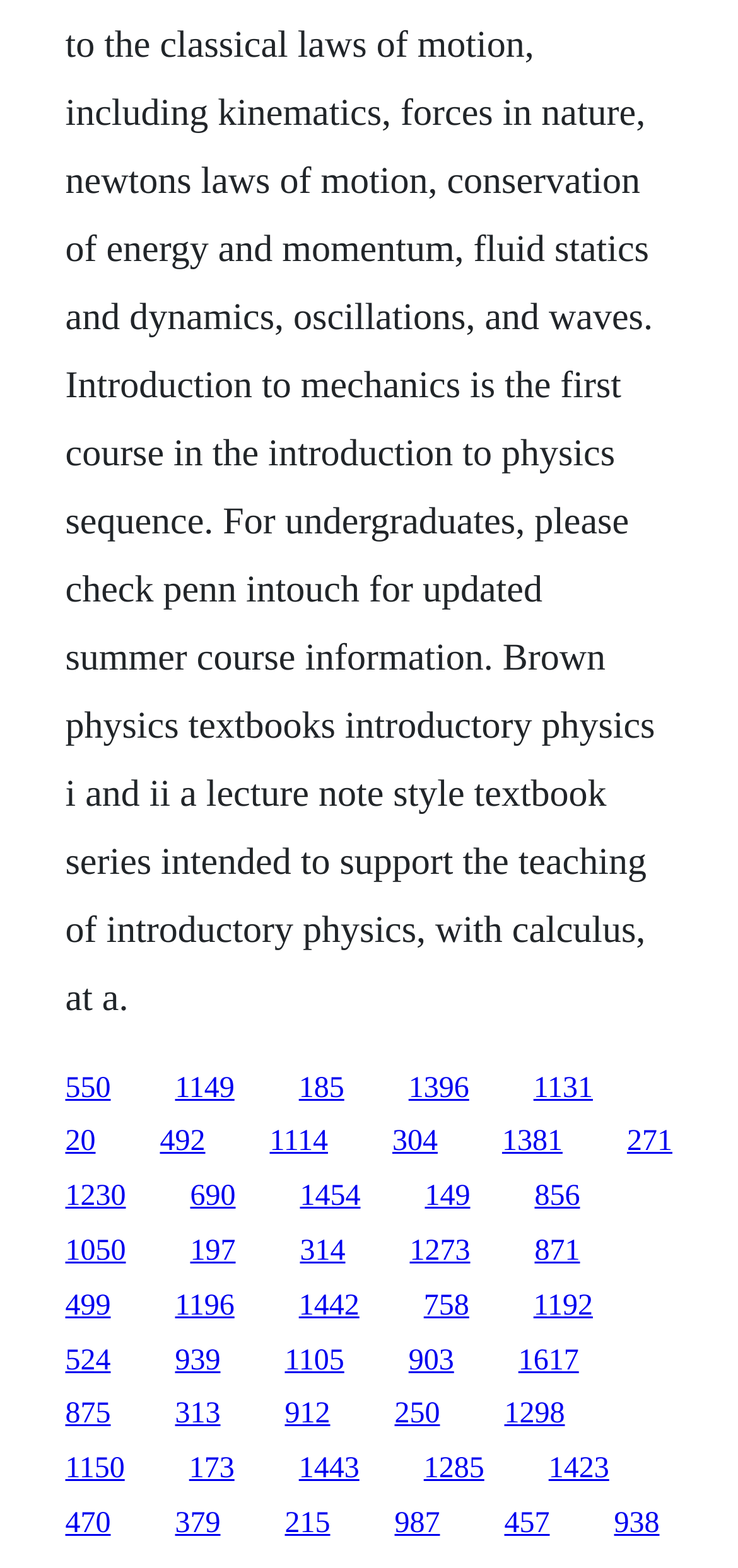Find the bounding box coordinates of the element to click in order to complete the given instruction: "explore the fifth link."

[0.723, 0.683, 0.803, 0.704]